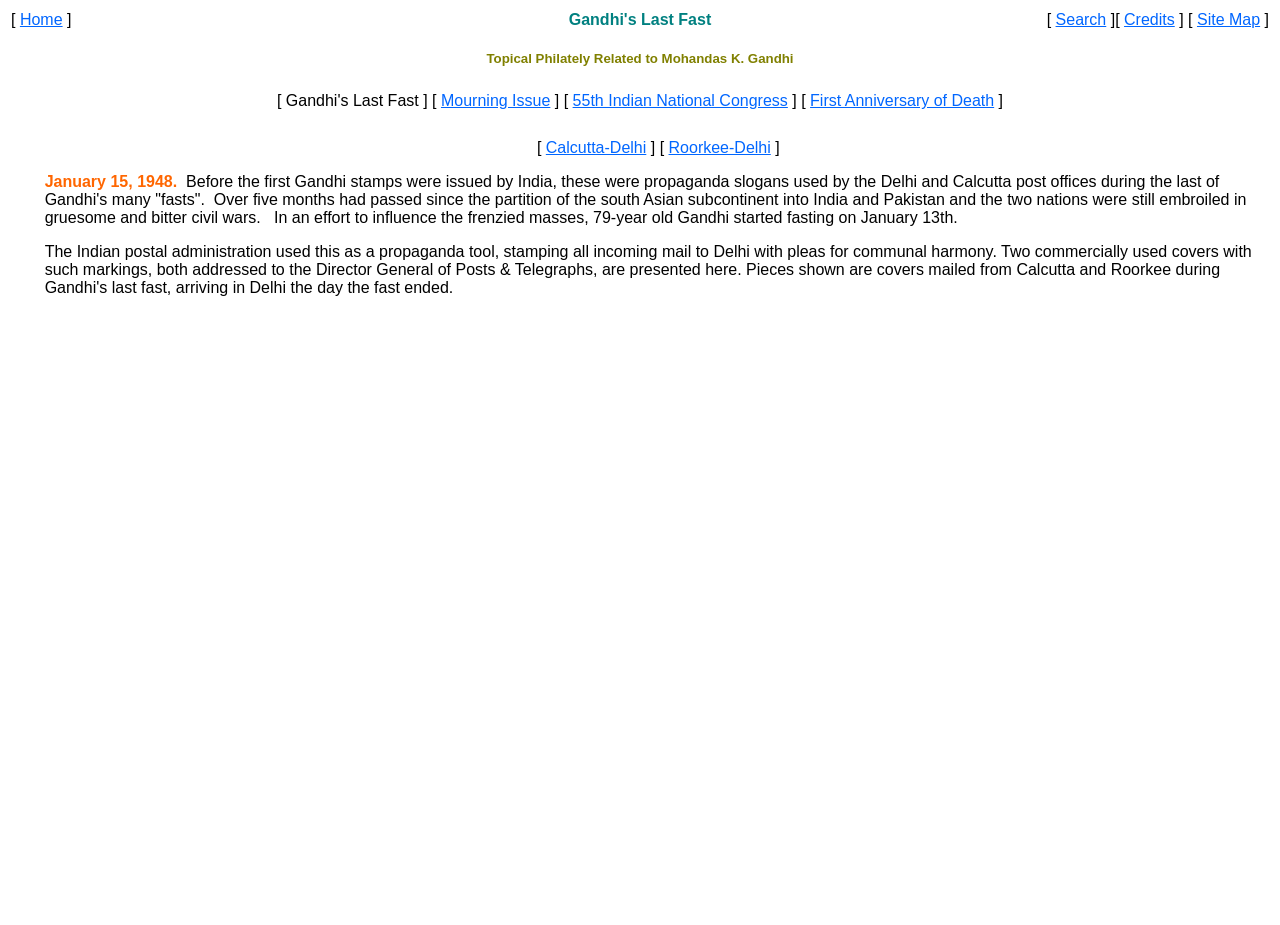Identify the bounding box for the given UI element using the description provided. Coordinates should be in the format (top-left x, top-left y, bottom-right x, bottom-right y) and must be between 0 and 1. Here is the description: Site Map

[0.935, 0.012, 0.984, 0.03]